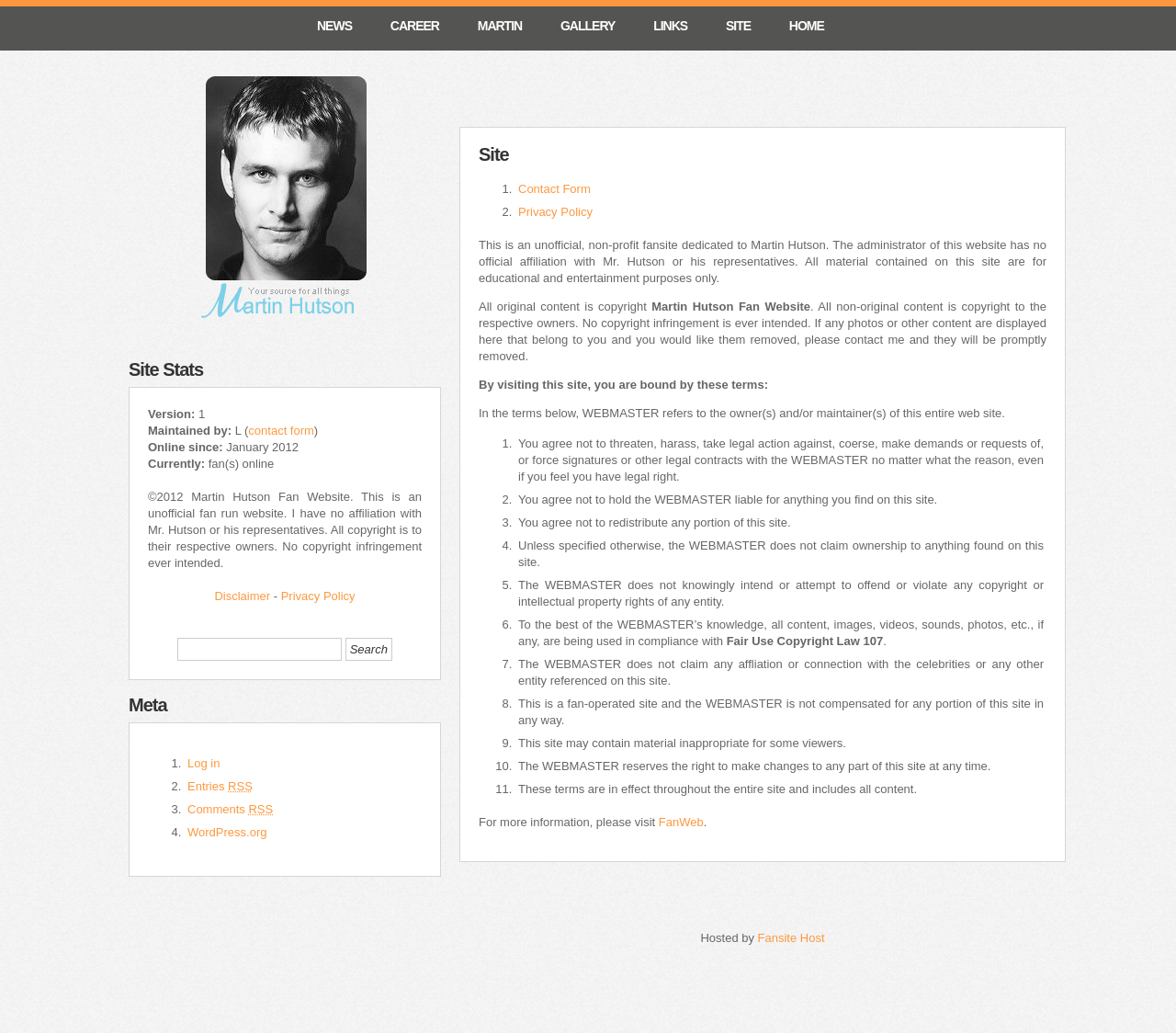Kindly determine the bounding box coordinates for the area that needs to be clicked to execute this instruction: "Contact the administrator".

[0.211, 0.41, 0.267, 0.423]